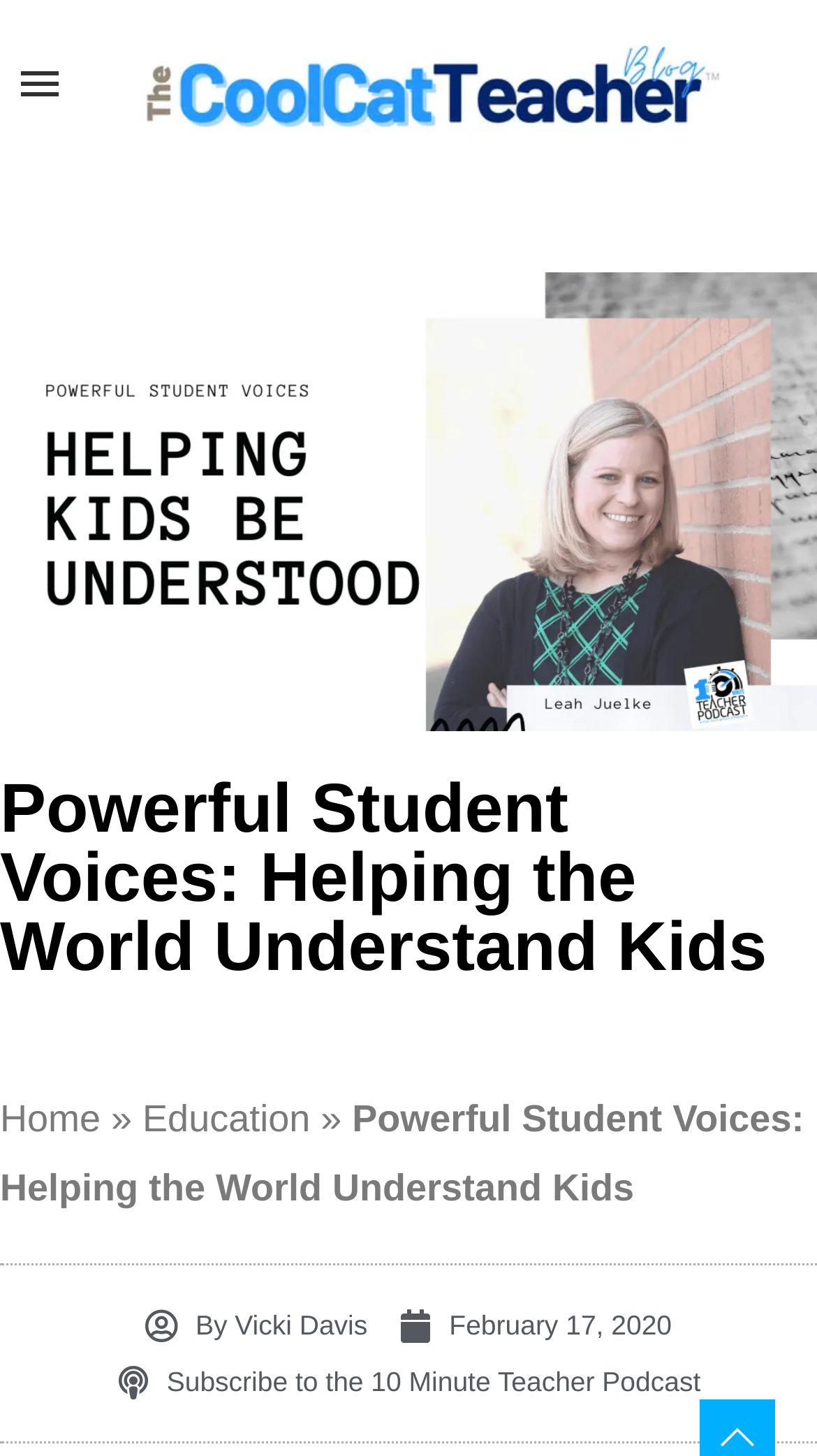What is the name of the blog?
Answer the question with a detailed explanation, including all necessary information.

I found the answer by looking at the link element with the text 'Cool Cat Teacher Blog' and an image with the same name, which suggests that it is the name of the blog.